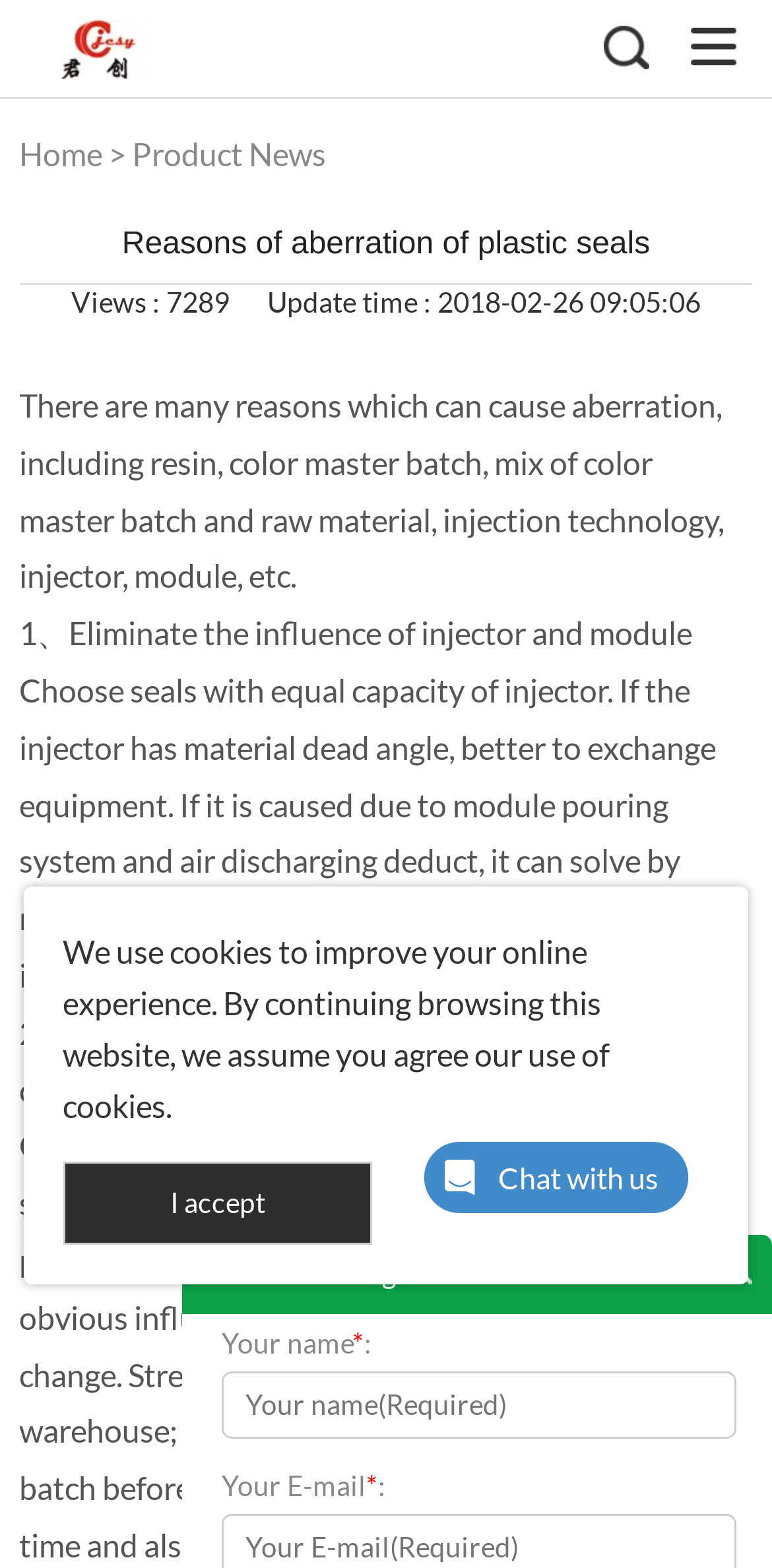What is the update time of the webpage content?
Please answer the question with as much detail and depth as you can.

The update time is mentioned on the webpage as 'Update time : 2018-02-26 09:05:06' below the main heading.